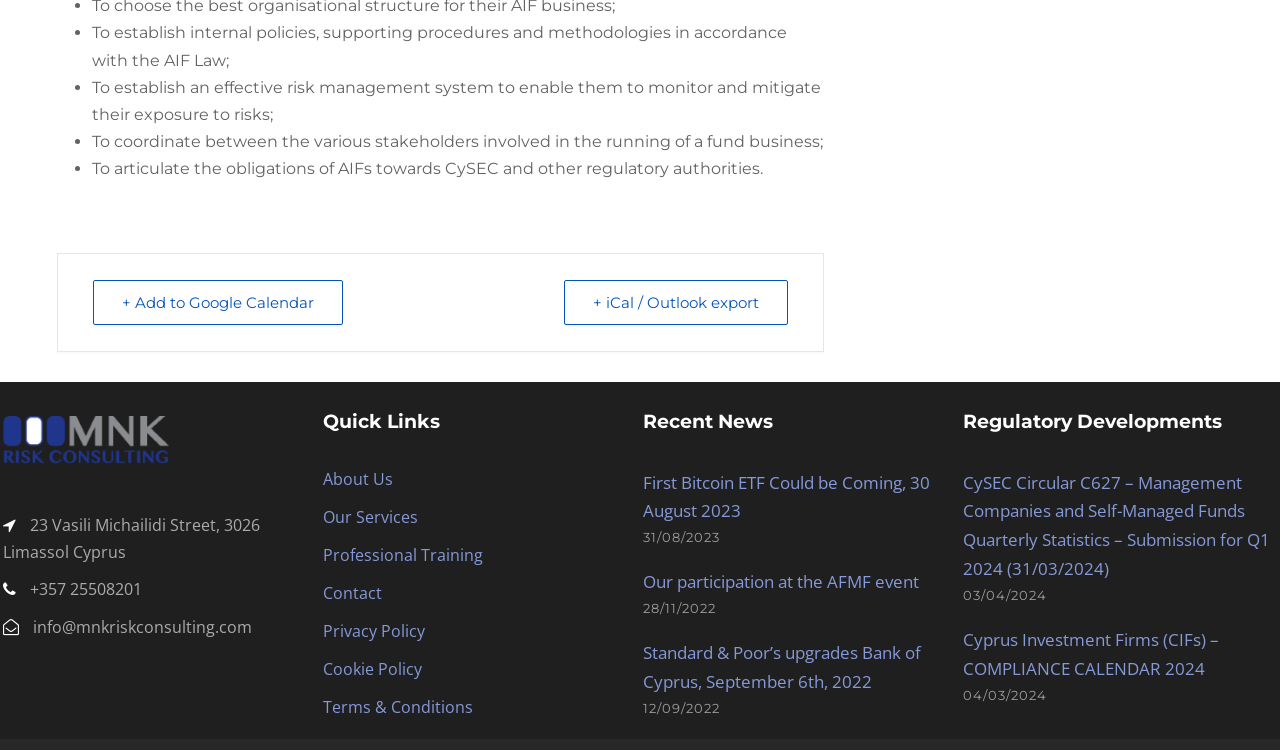Identify the coordinates of the bounding box for the element that must be clicked to accomplish the instruction: "Read First Bitcoin ETF Could be Coming news".

[0.502, 0.627, 0.727, 0.697]